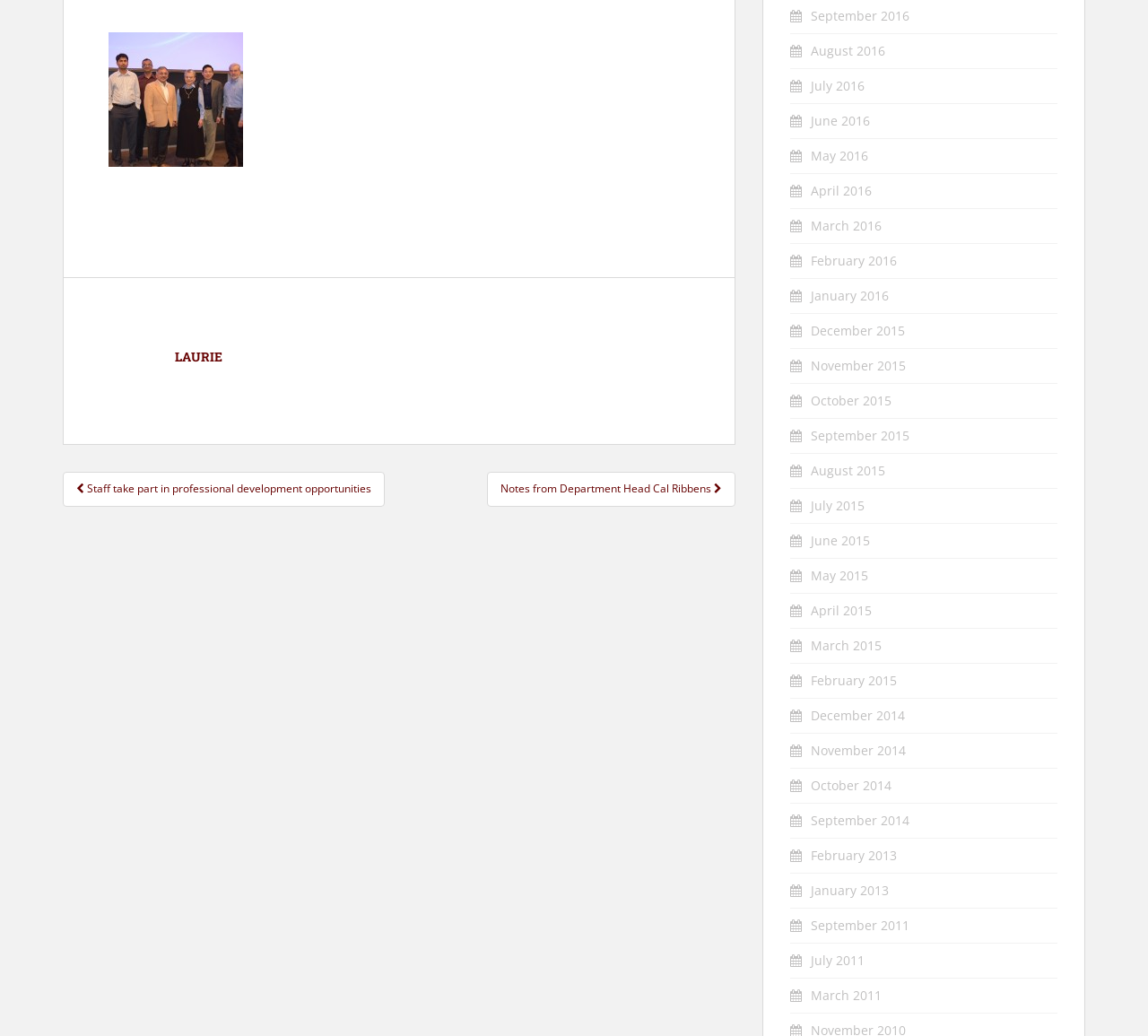Respond concisely with one word or phrase to the following query:
What is the name of the distinguished lecture?

LAURIE